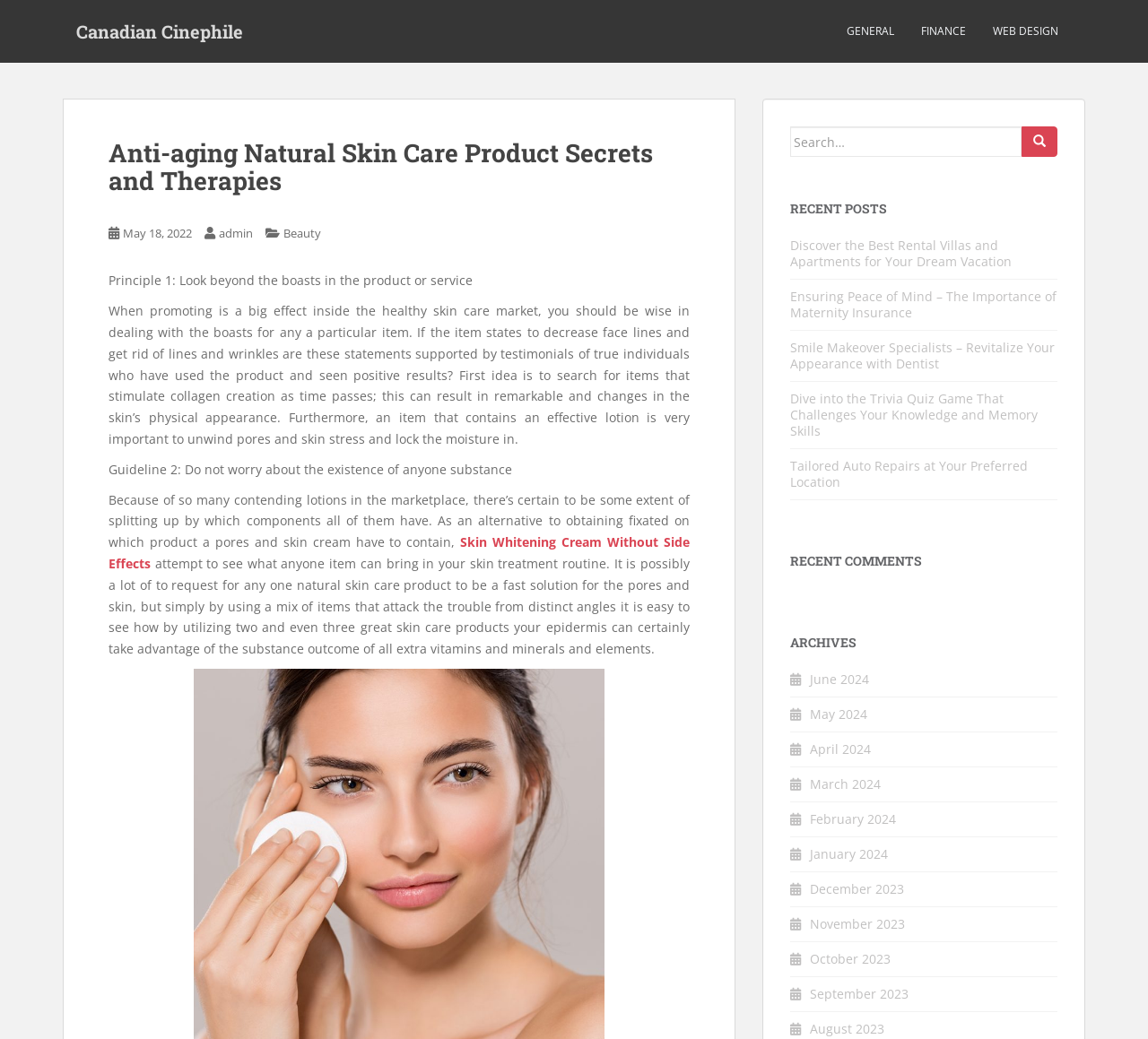What is the purpose of the search box?
Examine the webpage screenshot and provide an in-depth answer to the question.

The search box is a text input field with a button and a label 'Search for:', which suggests that its purpose is to allow users to search for content on the website.